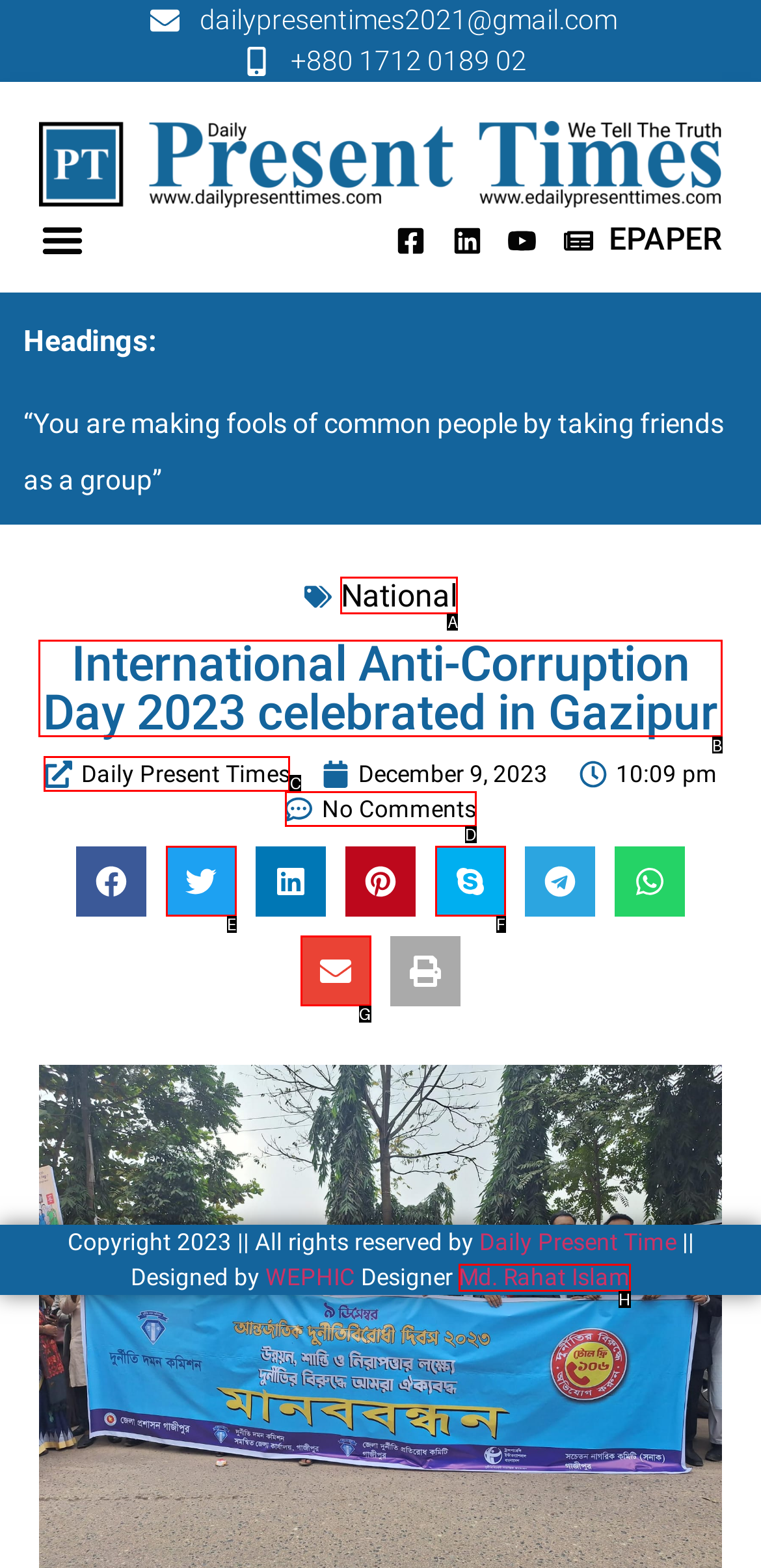Decide which UI element to click to accomplish the task: Read the article about International Anti-Corruption Day 2023
Respond with the corresponding option letter.

B